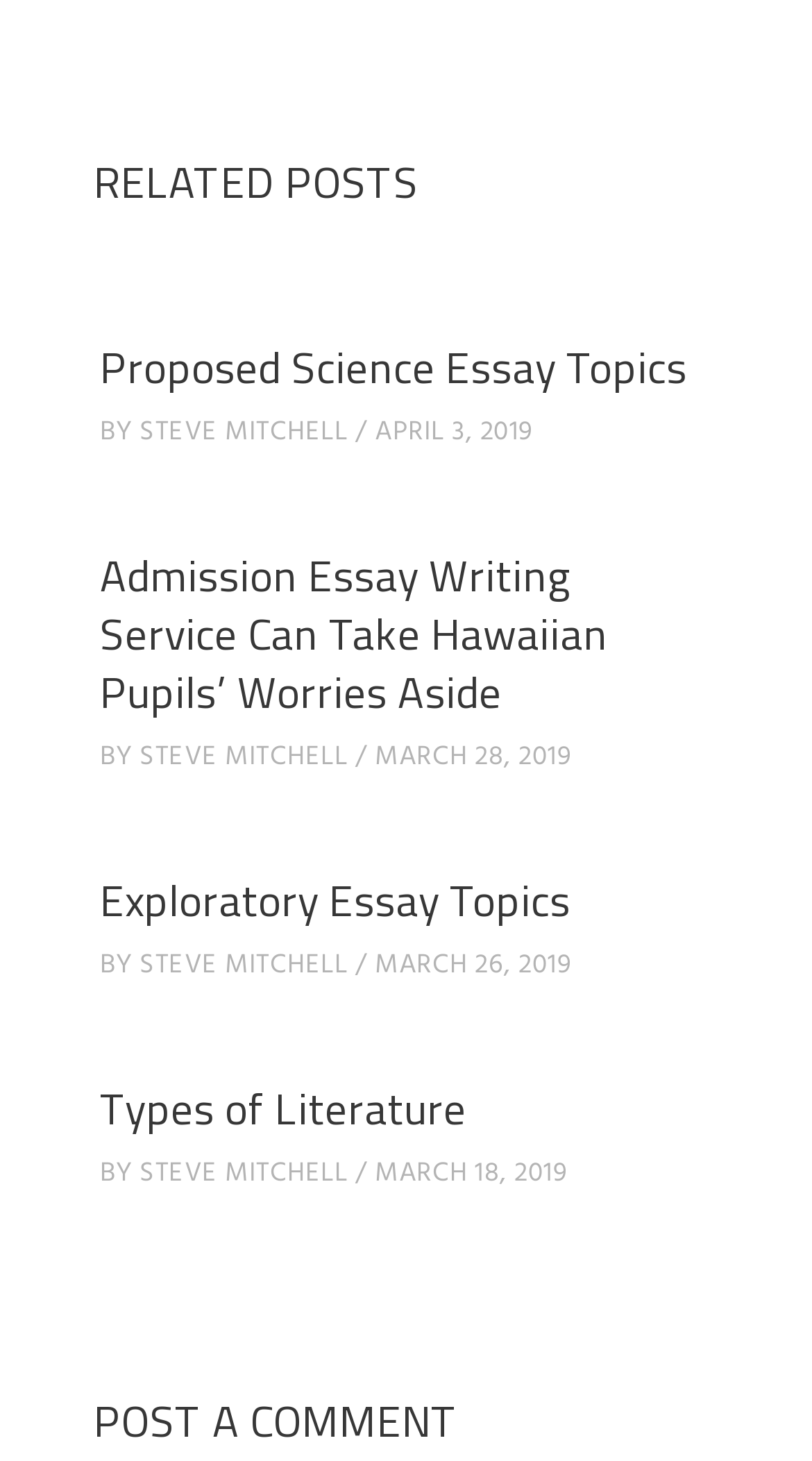Find the bounding box coordinates of the element you need to click on to perform this action: 'view Proposed Science Essay Topics'. The coordinates should be represented by four float values between 0 and 1, in the format [left, top, right, bottom].

[0.123, 0.228, 0.846, 0.274]